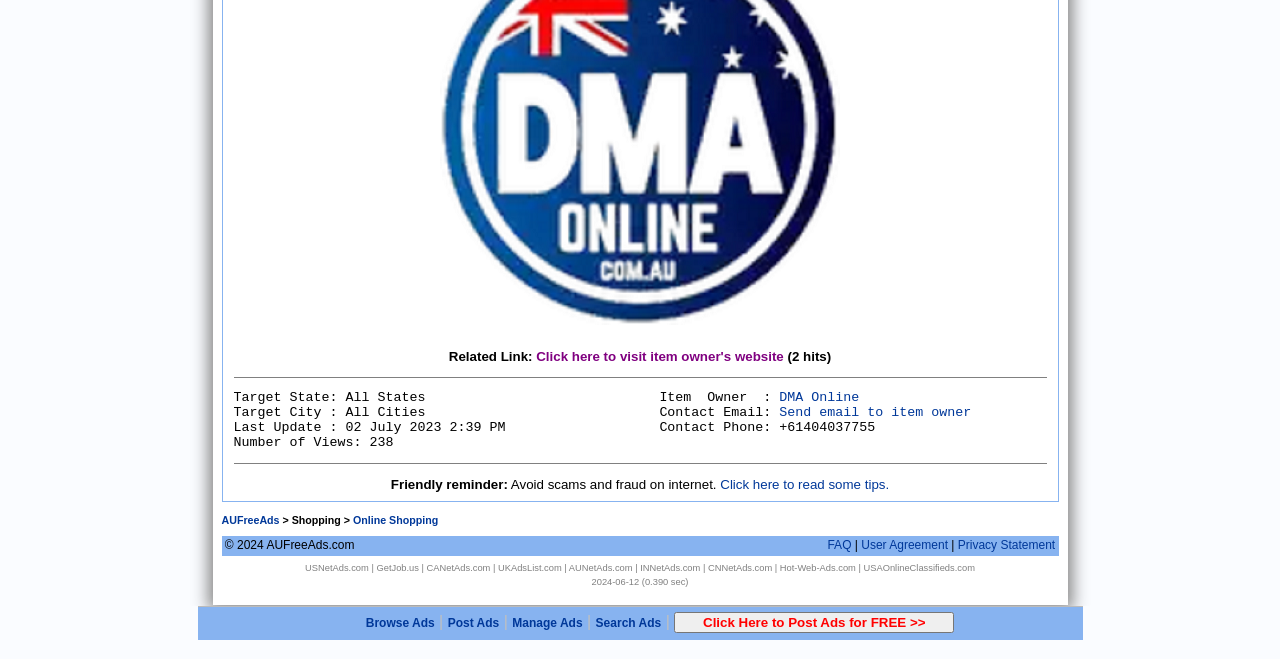Provide the bounding box coordinates for the UI element described in this sentence: "Ways to Connect". The coordinates should be four float values between 0 and 1, i.e., [left, top, right, bottom].

None